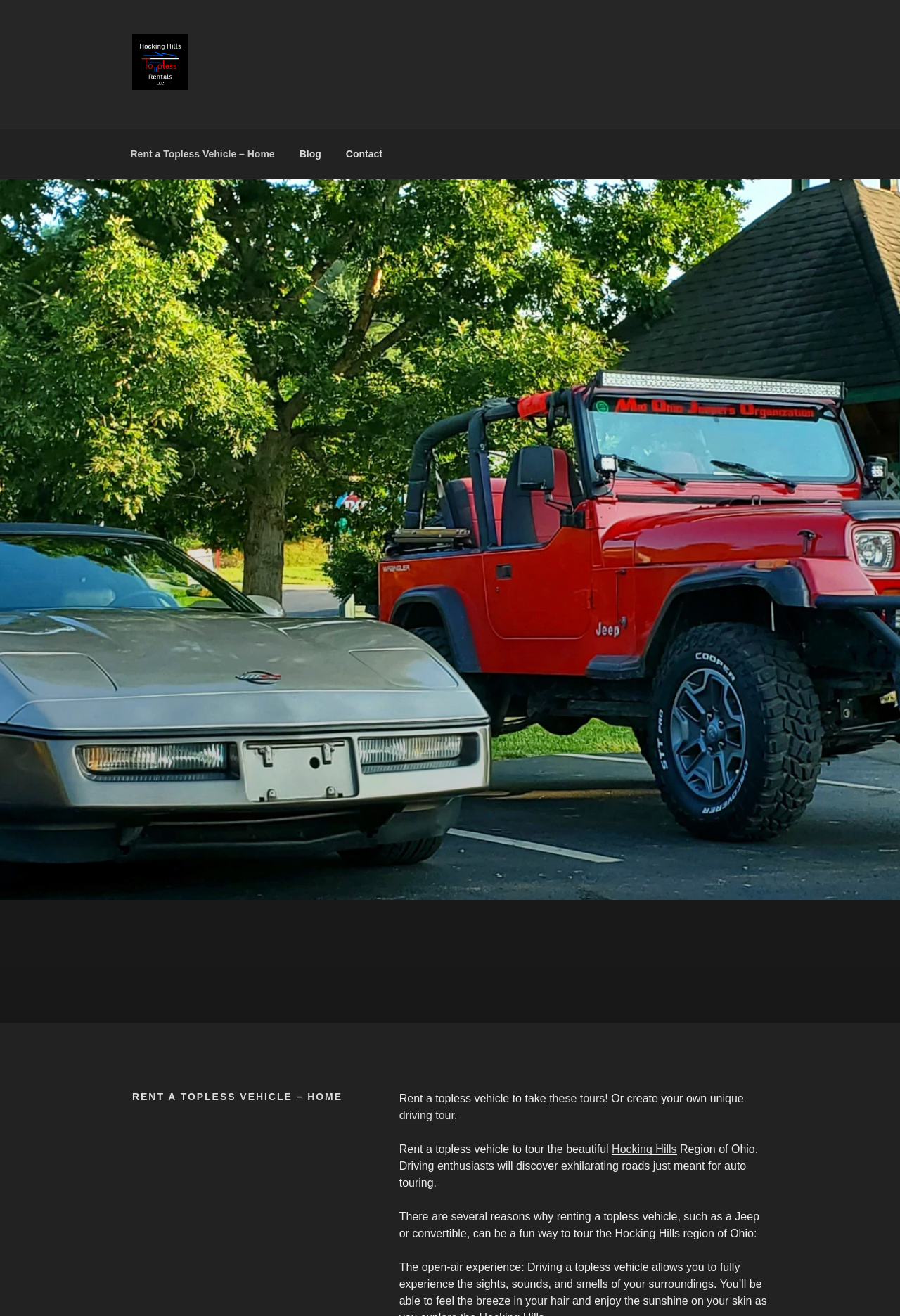What type of vehicle can be rented?
Utilize the image to construct a detailed and well-explained answer.

The webpage mentions 'Rent a topless vehicle' and also provides examples such as 'Jeep or convertible', indicating that the type of vehicle that can be rented is a topless vehicle.